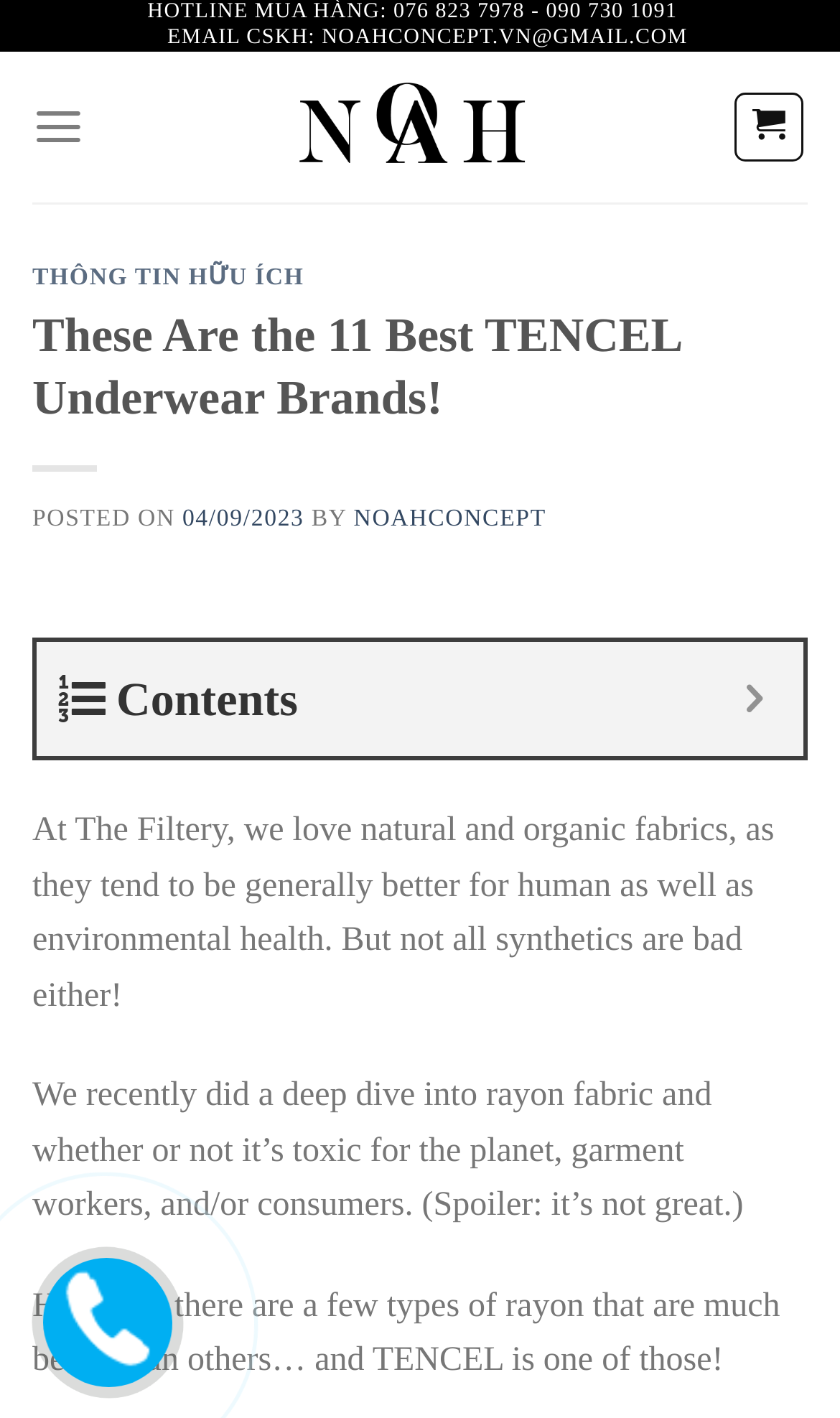Please reply to the following question with a single word or a short phrase:
What is the author of the article?

NOAHCONCEPT